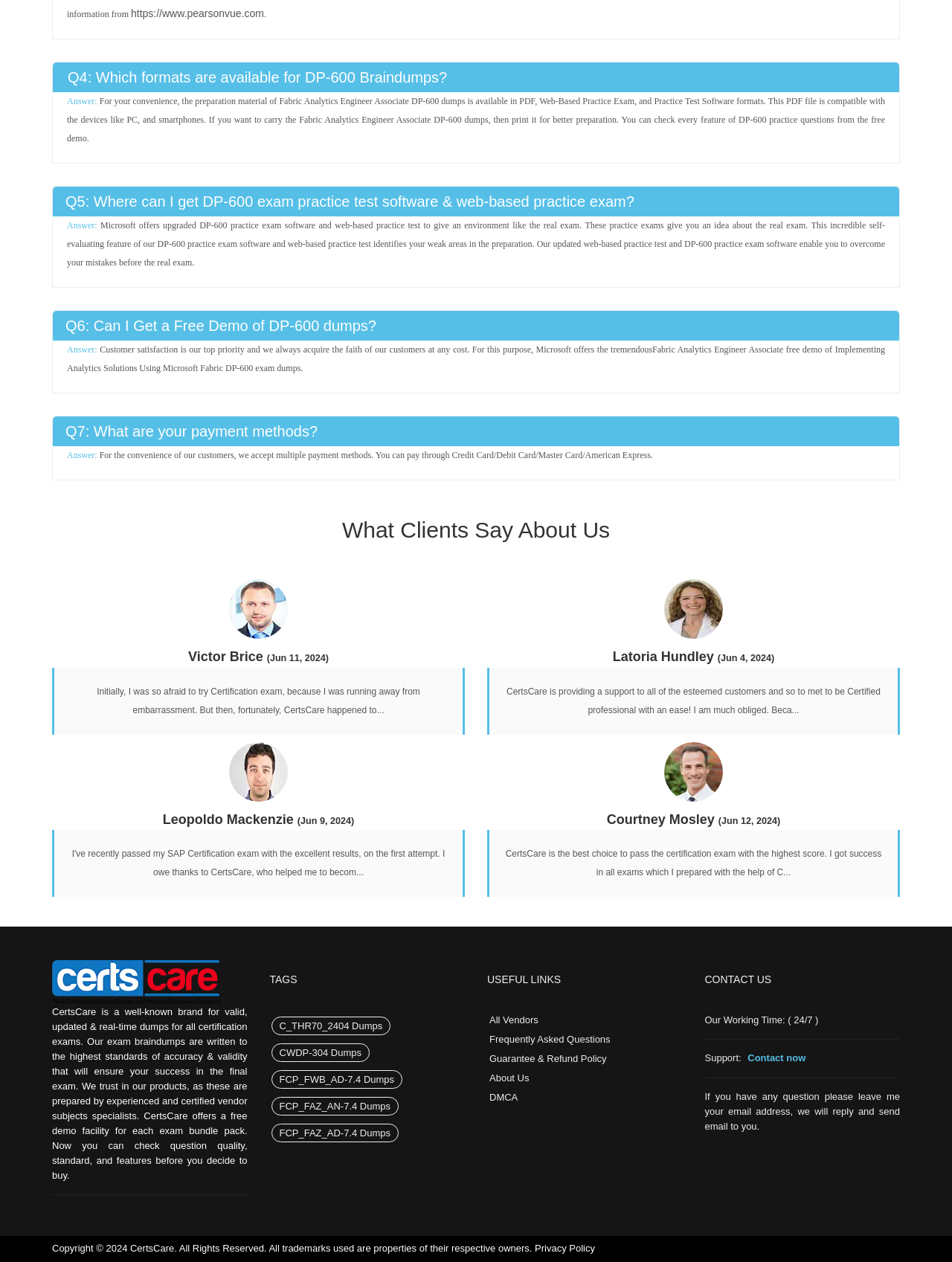Show me the bounding box coordinates of the clickable region to achieve the task as per the instruction: "View the 'TAGS' section".

[0.283, 0.772, 0.312, 0.781]